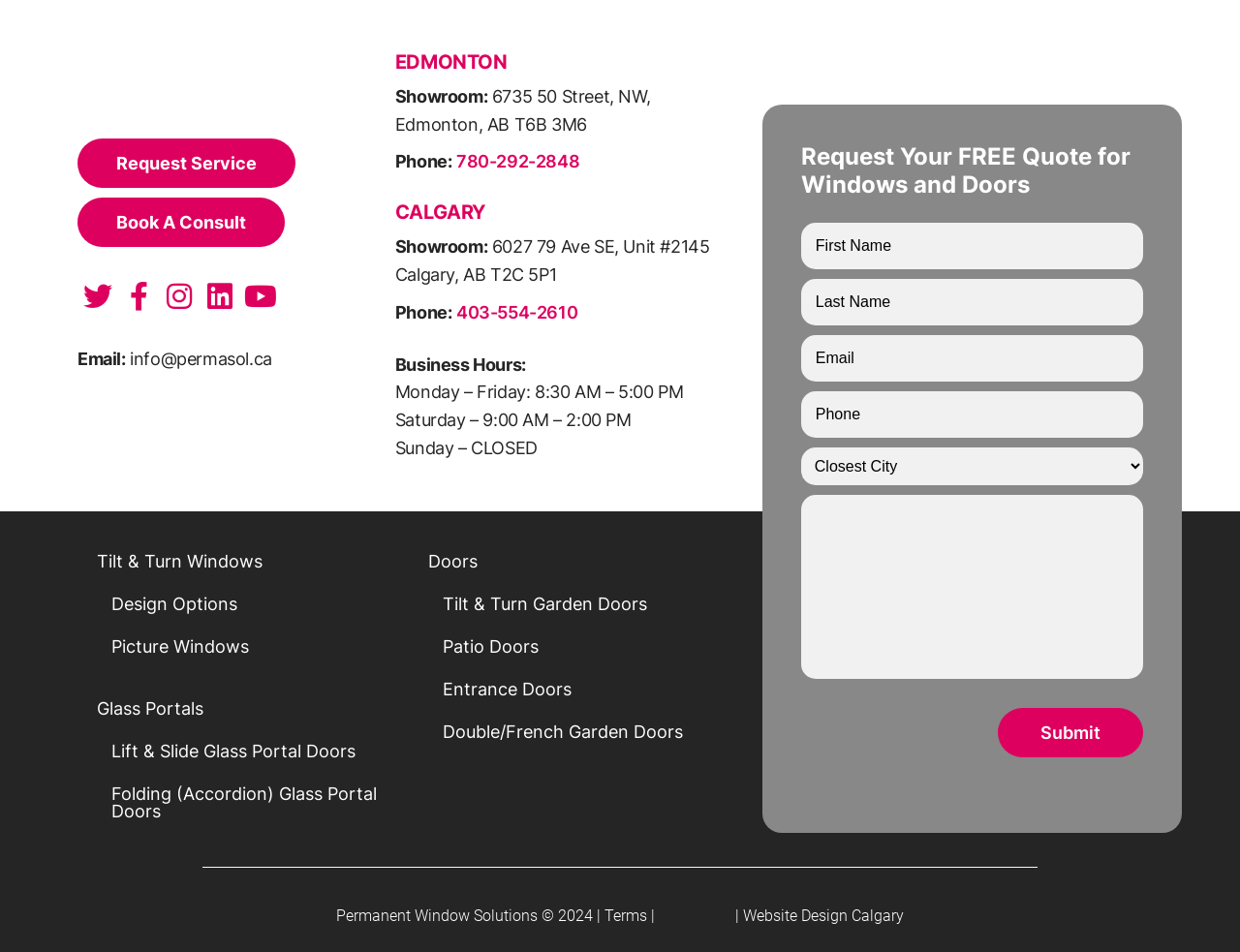Analyze the image and provide a detailed answer to the question: How many social media links are there?

I counted the social media links at the top of the page, which are Twitter, Facebook, Instagram, Linkedin, and Youtube, and there are 5 in total.